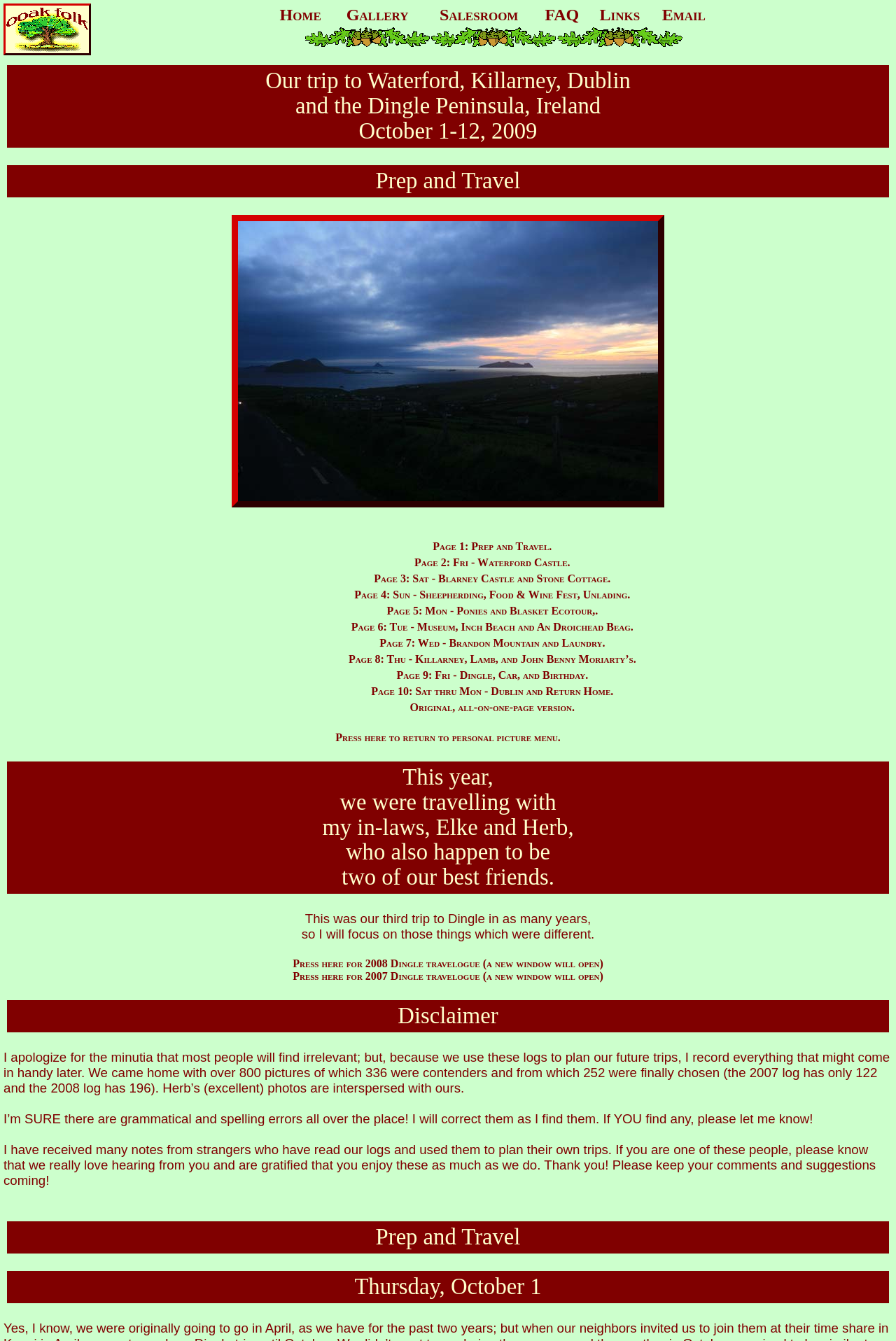Predict the bounding box of the UI element based on this description: "Page 1: Prep and Travel.".

[0.483, 0.403, 0.616, 0.412]